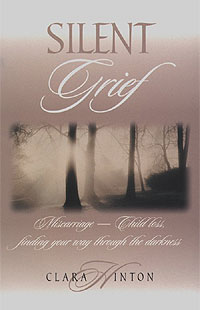Give a thorough caption of the image, focusing on all visible elements.

The image features the cover of the book titled "Silent Grief," authored by Clara Hinton. The design is softened with muted tones, depicting a somber yet serene landscape that conveys themes of loss and hope. The title is prominently displayed in elegant lettering at the top, while the subtitle reads "Miscarriage—Child Loss, finding your way through the darkness," inviting readers into a comforting narrative about coping with grief. This book aims to provide solace for parents enduring the heartache of losing a child, promising guidance and support through their mourning journey. The overall aesthetic reflects the book’s compassionate approach to a sensitive subject, creating an empathetic connection with potential readers.